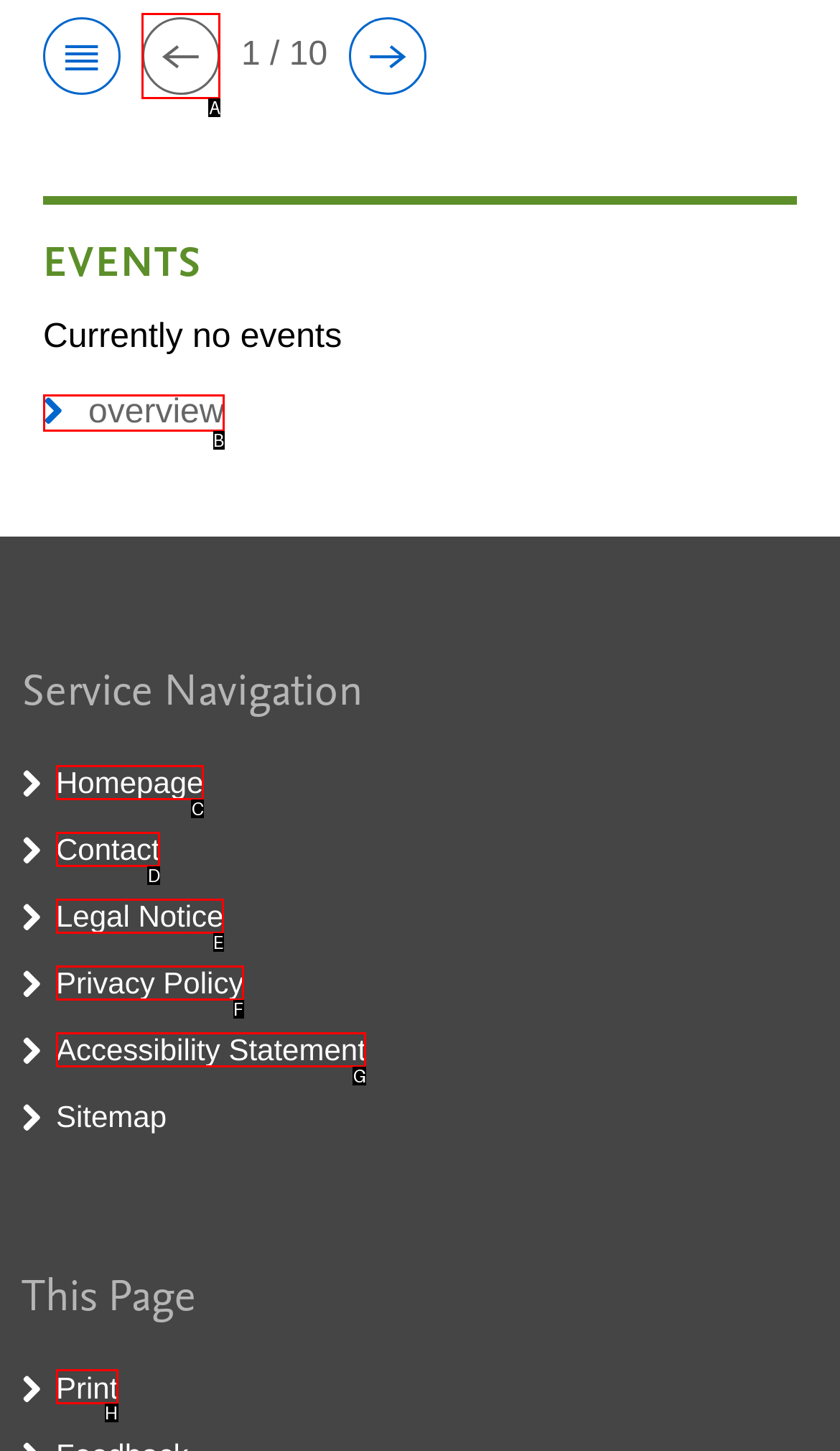For the task: go to previous page, specify the letter of the option that should be clicked. Answer with the letter only.

A